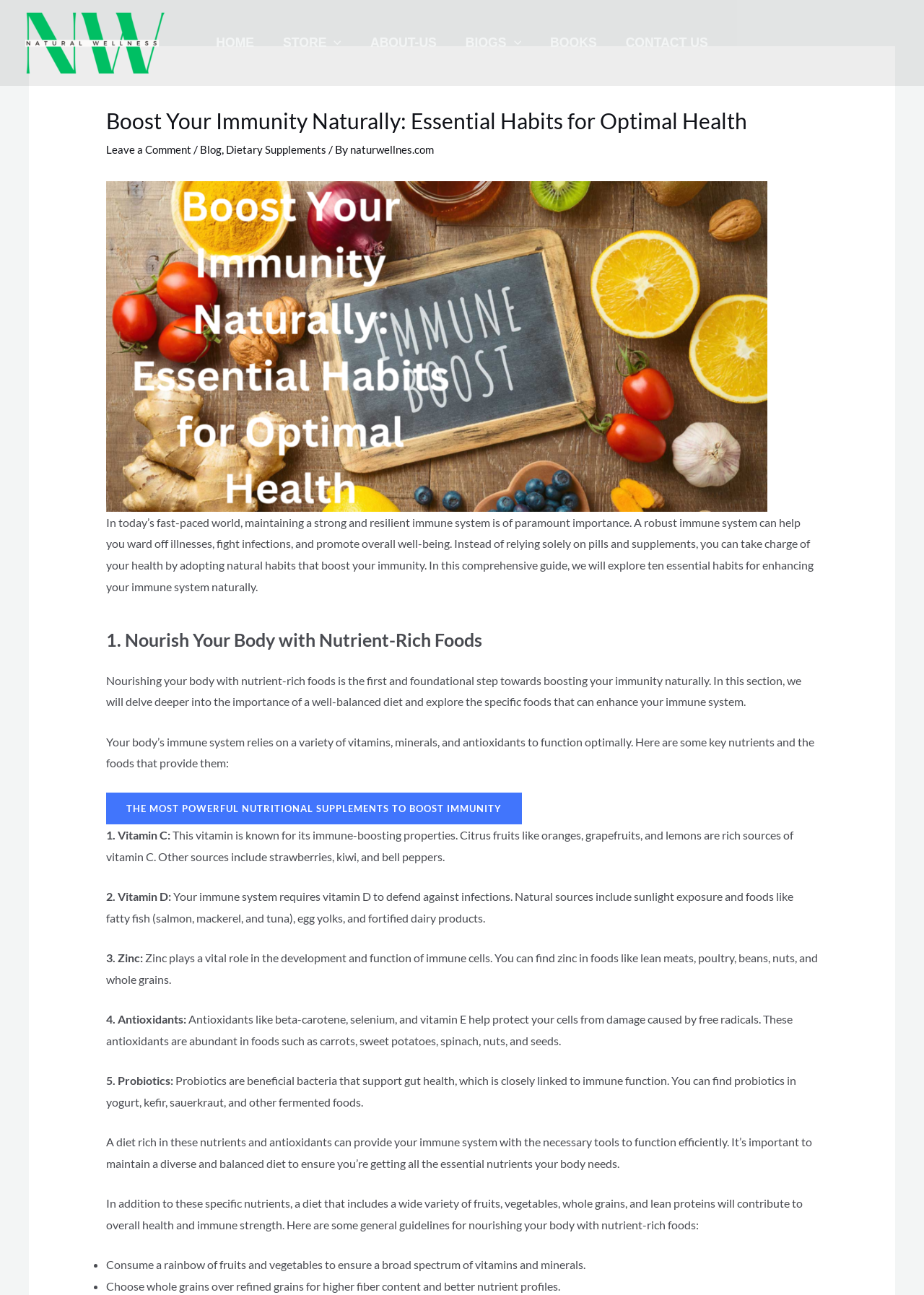What is the relationship between gut health and immune function?
Your answer should be a single word or phrase derived from the screenshot.

Gut health is closely linked to immune function